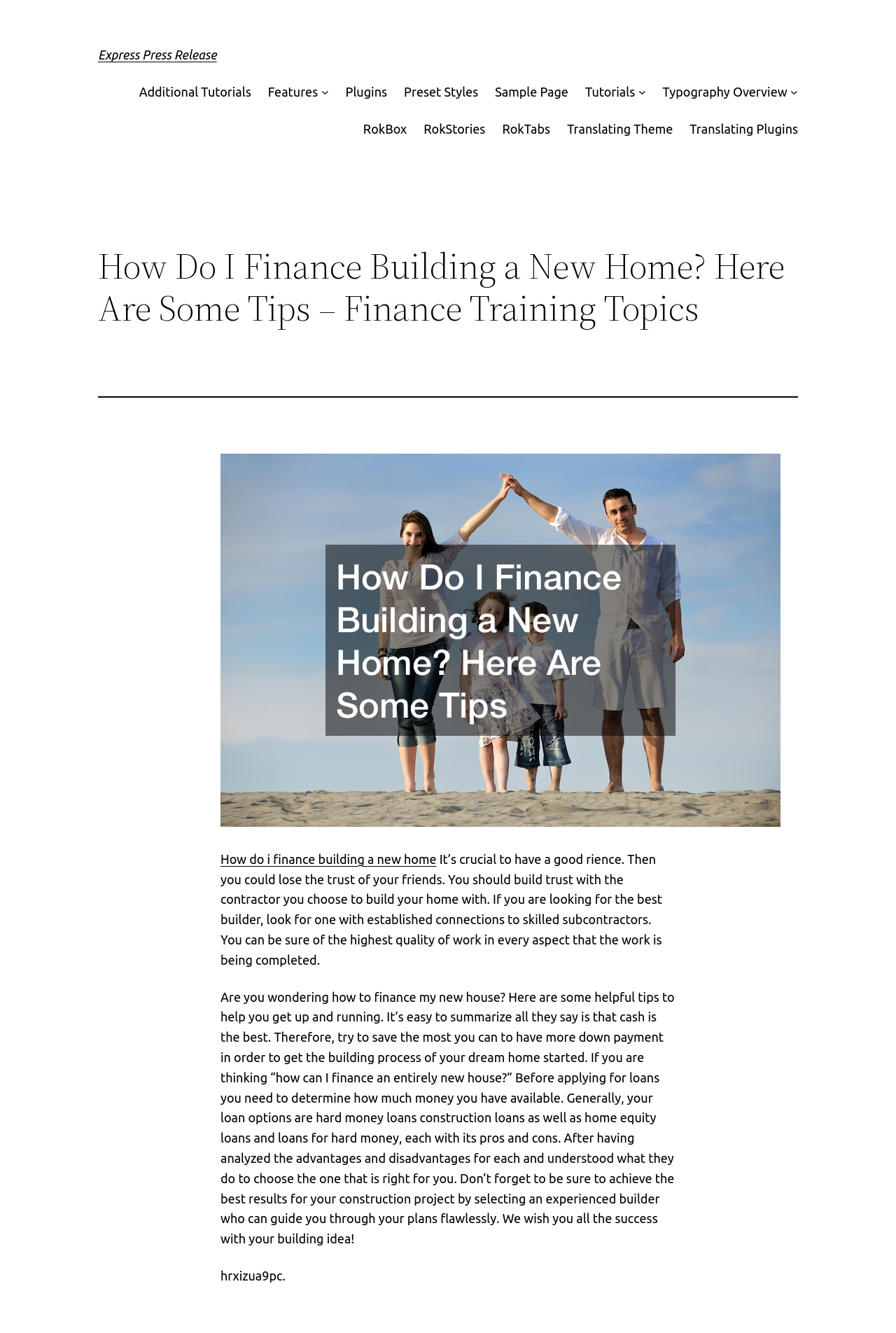Analyze the image and provide a detailed answer to the question: What should you do before applying for loans?

The webpage advises that before applying for loans, you should determine how much money you have available. This helps you understand your financial situation and choose the right loan option for your needs.